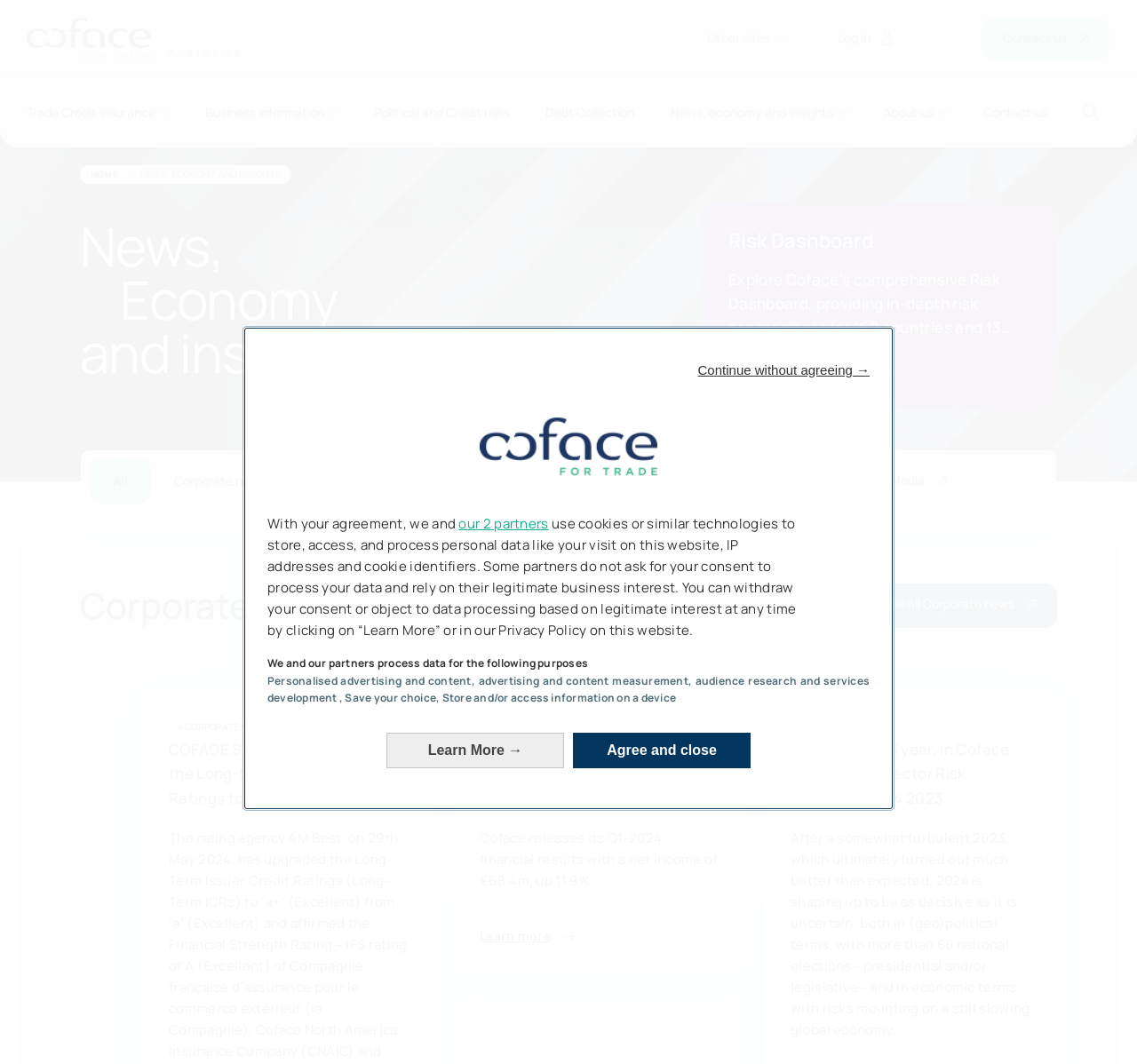Using the format (top-left x, top-left y, bottom-right x, bottom-right y), provide the bounding box coordinates for the described UI element. All values should be floating point numbers between 0 and 1: Trade Credit Insurance

[0.023, 0.1, 0.149, 0.111]